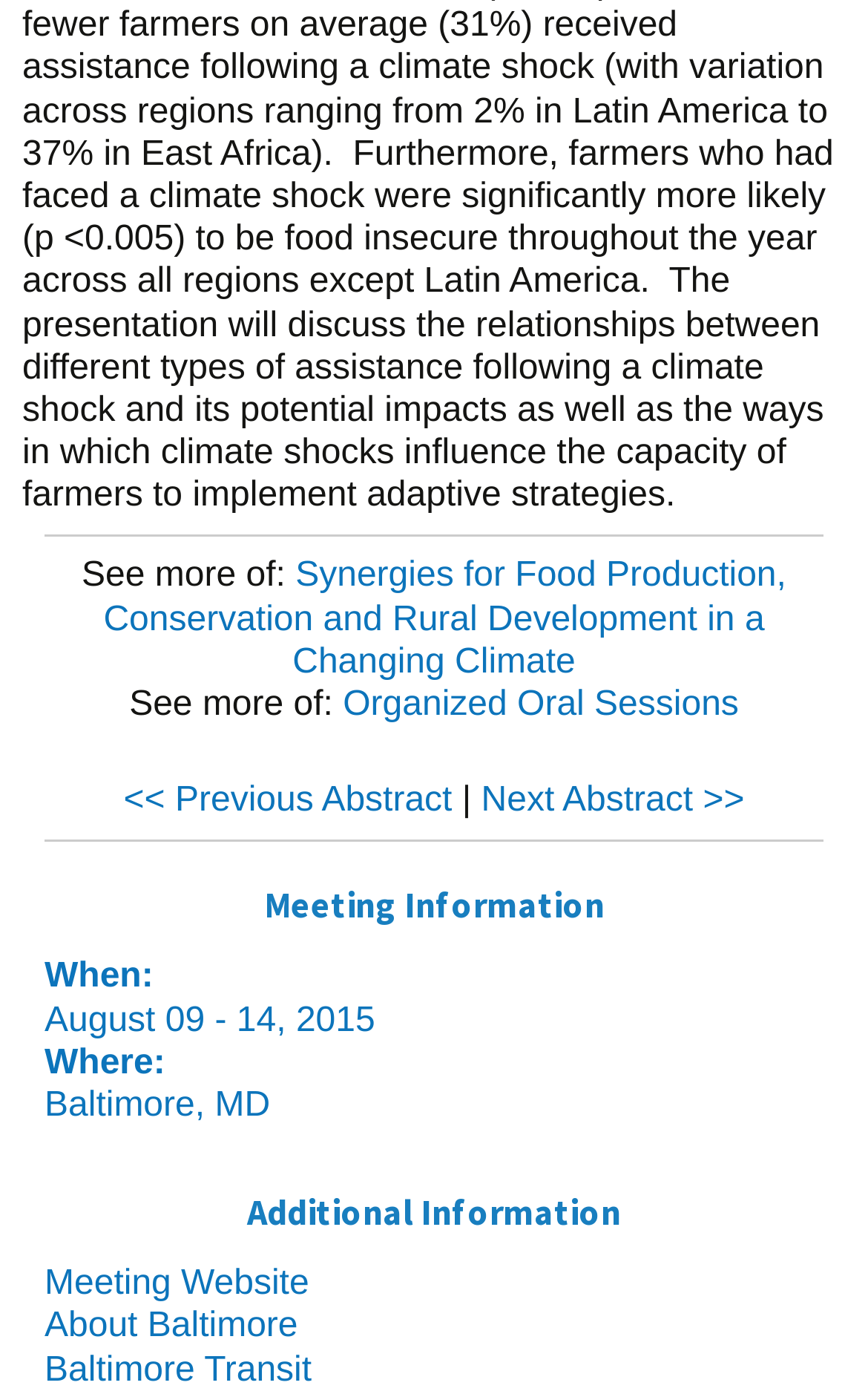Use the information in the screenshot to answer the question comprehensively: When is the meeting taking place?

I found the date of the meeting by looking at the 'When:' section, which is a subheading under 'Meeting Information'. The date is specified as 'August 09 - 14, 2015'.